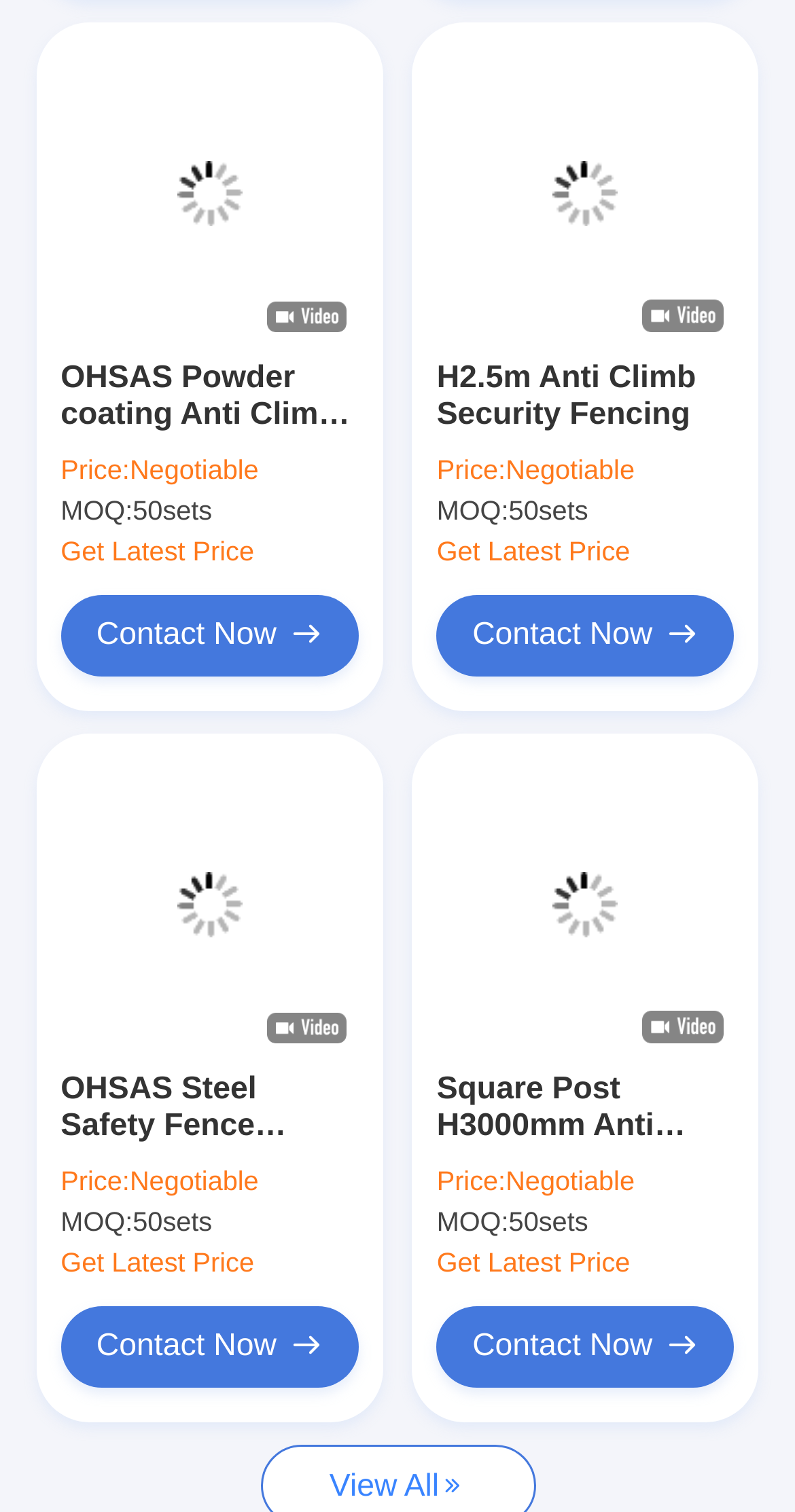Extract the bounding box coordinates of the UI element described: "Get Latest Price". Provide the coordinates in the format [left, top, right, bottom] with values ranging from 0 to 1.

[0.076, 0.355, 0.32, 0.375]